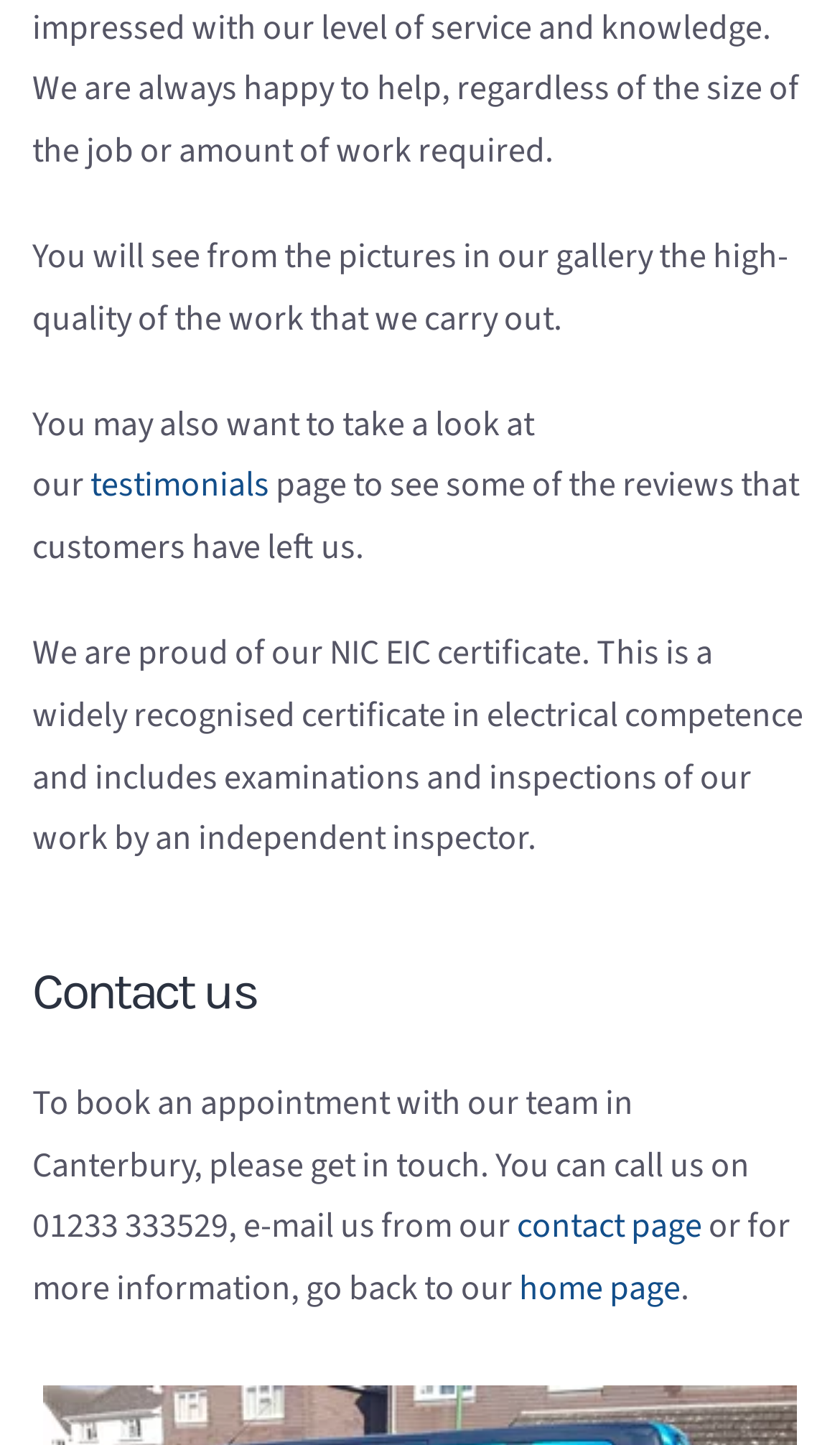Identify the bounding box for the given UI element using the description provided. Coordinates should be in the format (top-left x, top-left y, bottom-right x, bottom-right y) and must be between 0 and 1. Here is the description: Privacy

None